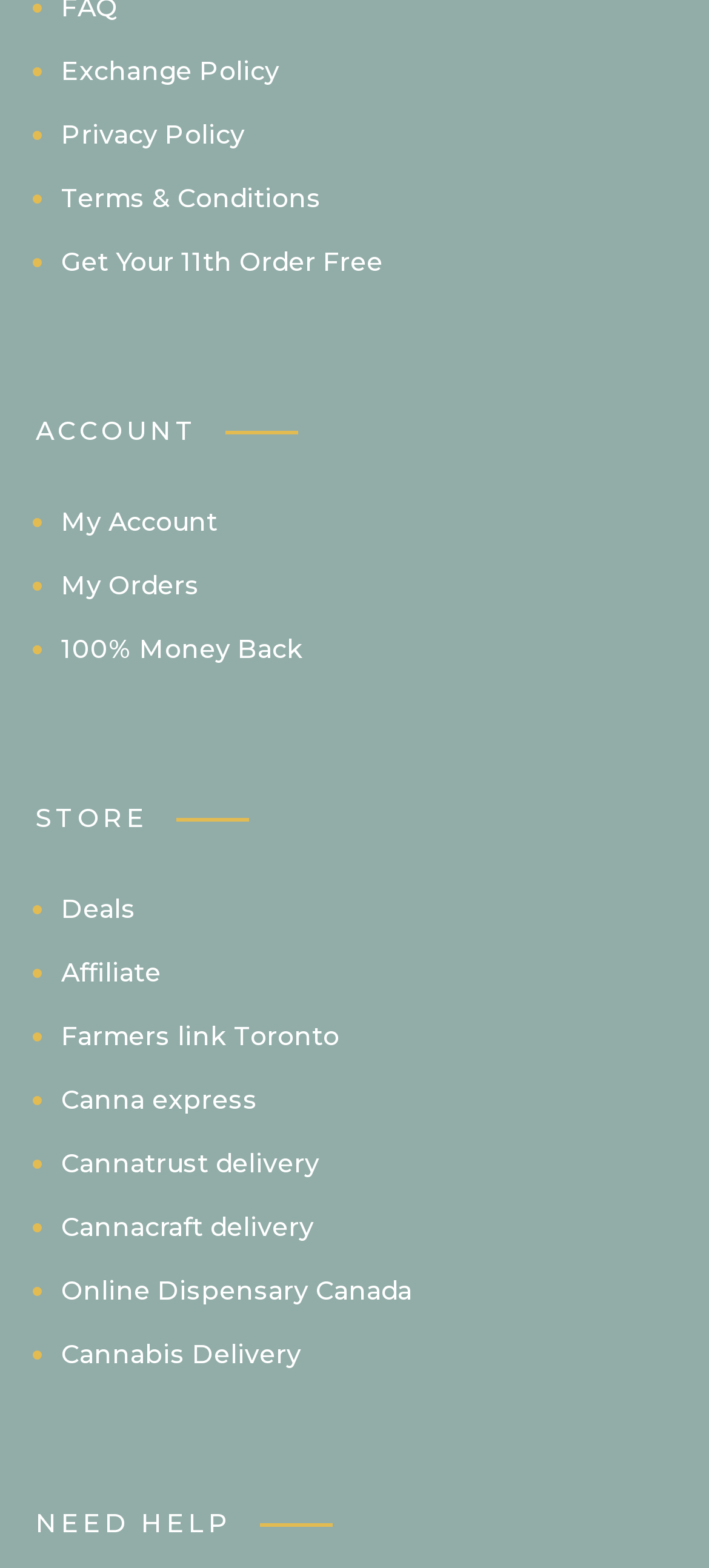Locate the bounding box coordinates of the clickable part needed for the task: "Learn about Online Dispensary Canada".

[0.086, 0.812, 0.581, 0.833]